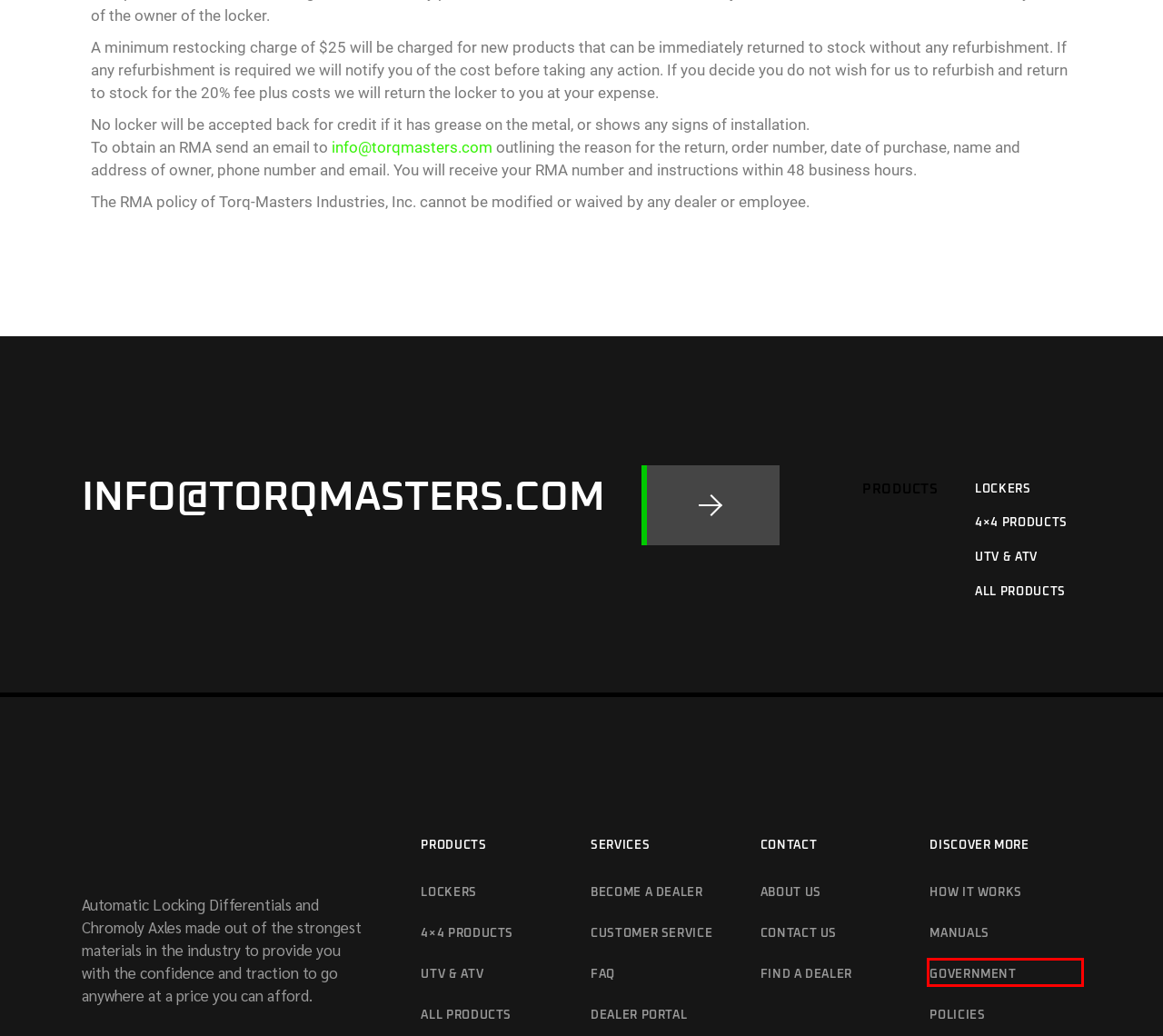You are given a screenshot of a webpage with a red bounding box around an element. Choose the most fitting webpage description for the page that appears after clicking the element within the red bounding box. Here are the candidates:
A. Government – Torq-Masters
B. Customer Service – Torq-Masters
C. Torq-Masters
D. Become a Dealer – Torq-Masters
E. Manuals – Torq-Masters
F. Dealer Locator – Torq-Masters
G. How It Works – Torq-Masters
H. Shop – Torq-Masters

A